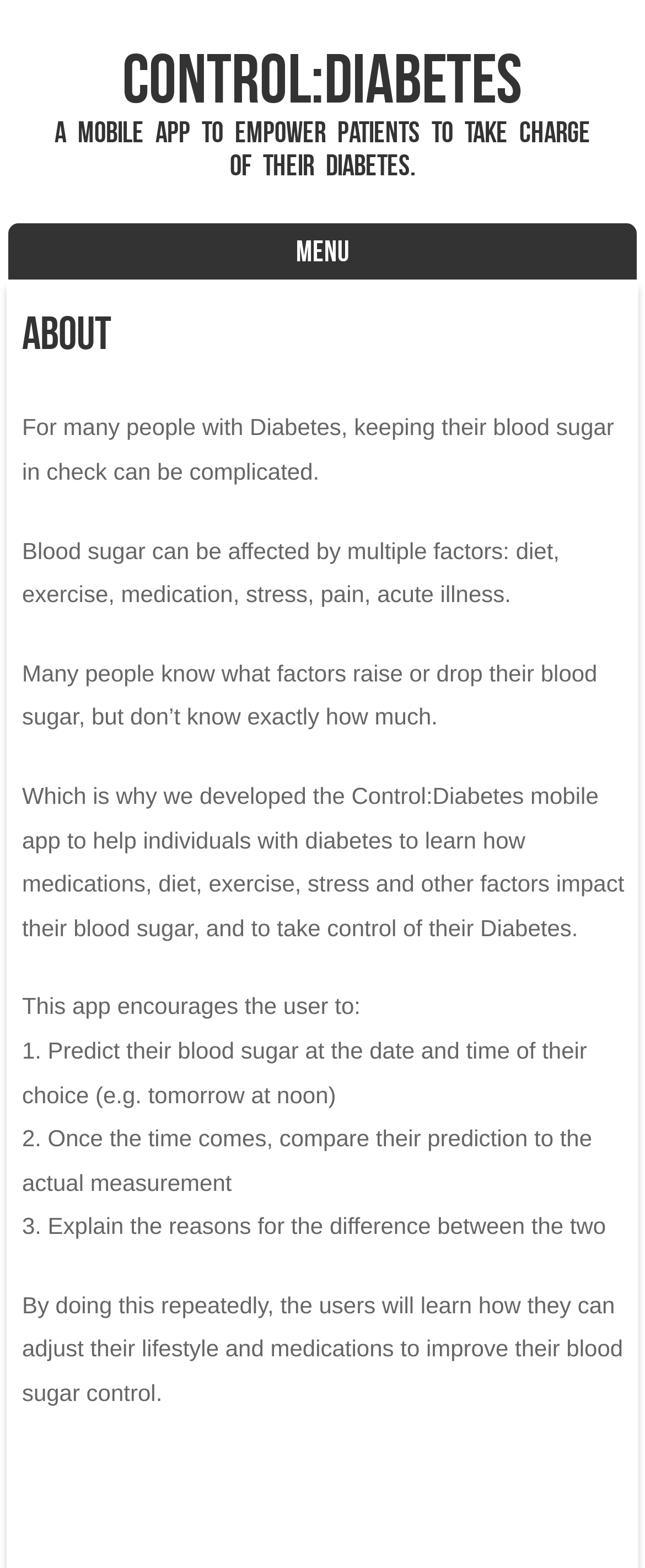What is the name of the mobile app?
Please provide a detailed answer to the question.

The name of the mobile app is mentioned in the heading 'Control:Diabetes' and also in the link 'Control:Diabetes' which is a child element of the heading. This app is designed to empower patients to take charge of their diabetes.